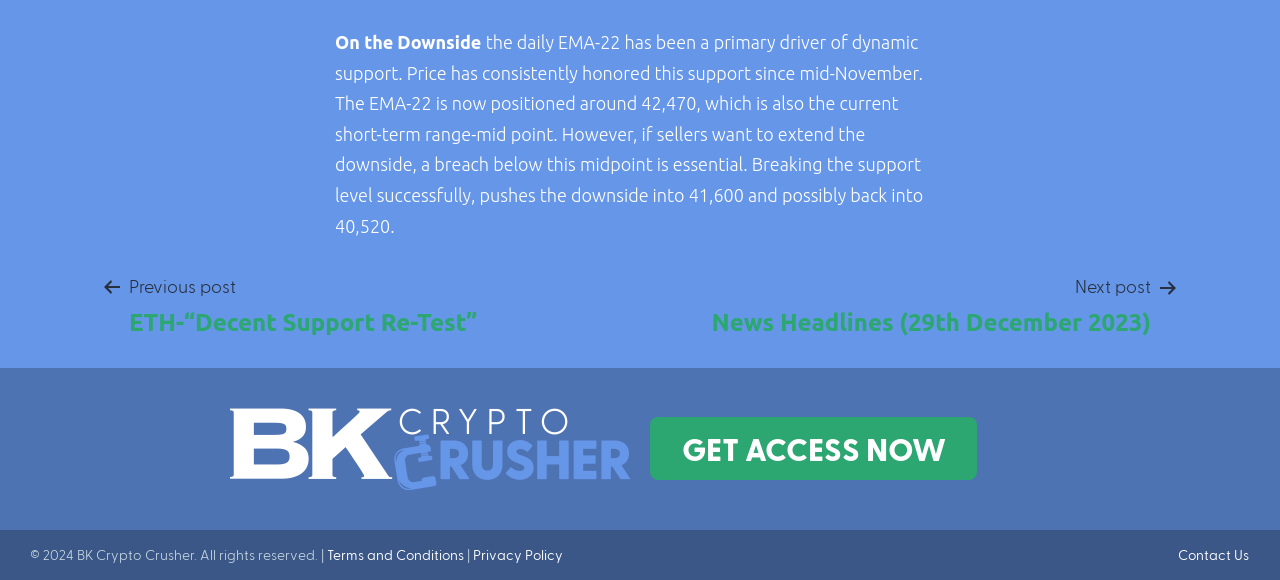Find the bounding box of the UI element described as: "Contact Us". The bounding box coordinates should be given as four float values between 0 and 1, i.e., [left, top, right, bottom].

[0.92, 0.941, 0.976, 0.971]